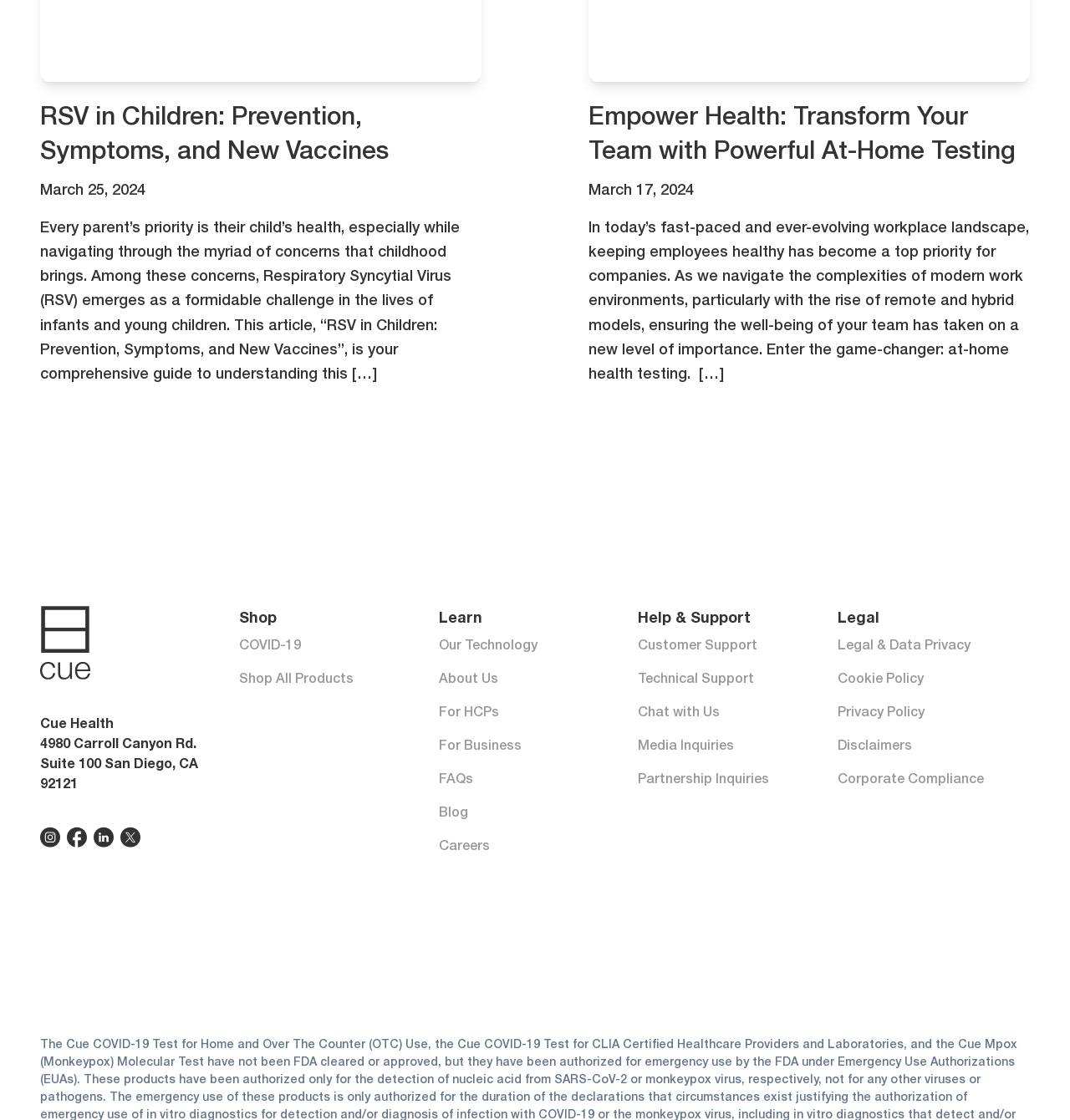Utilize the details in the image to give a detailed response to the question: What is the purpose of at-home health testing?

The second article on the webpage mentions 'at-home health testing' as a game-changer for companies to keep their employees healthy, especially in modern work environments with remote and hybrid models.